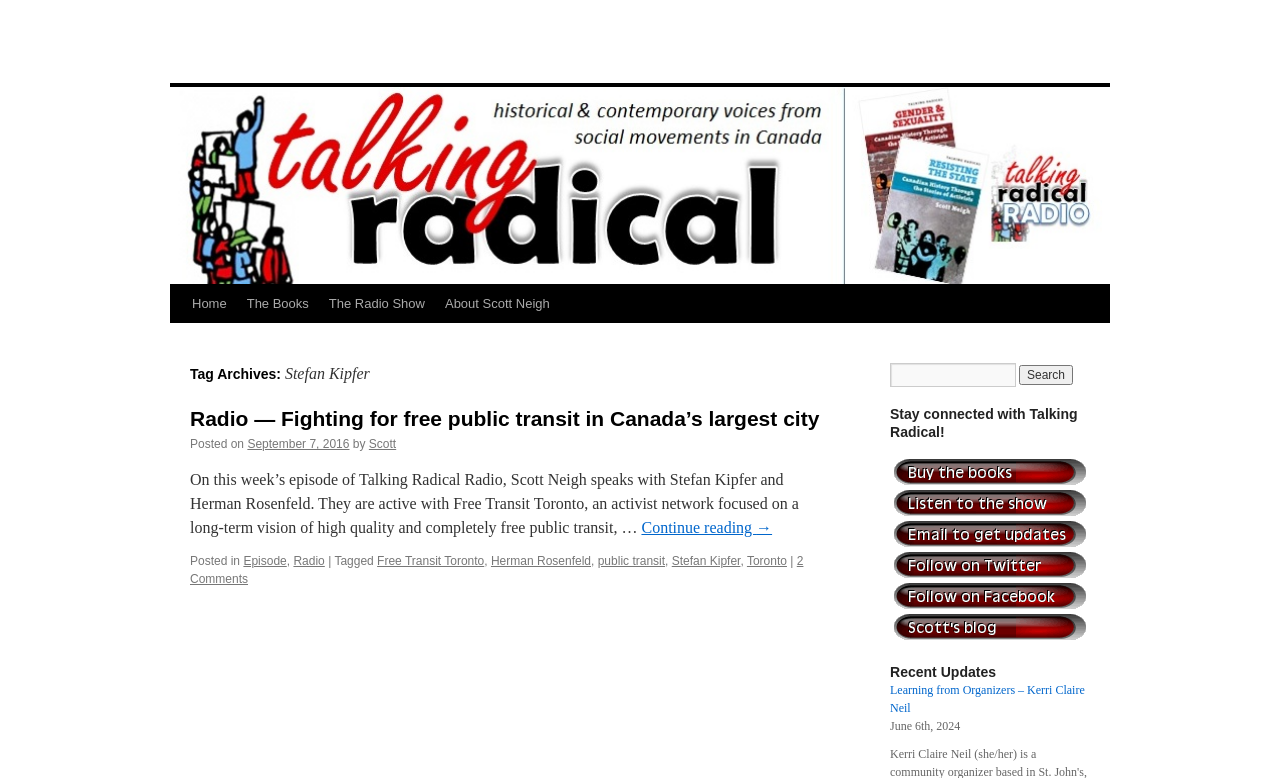What is the topic of the radio show?
Please provide a full and detailed response to the question.

The topic of the radio show can be determined by reading the heading 'Radio — Fighting for free public transit in Canada’s largest city' and the text that follows, which describes the conversation between Scott Neigh and Stefan Kipfer about free public transit in Toronto.